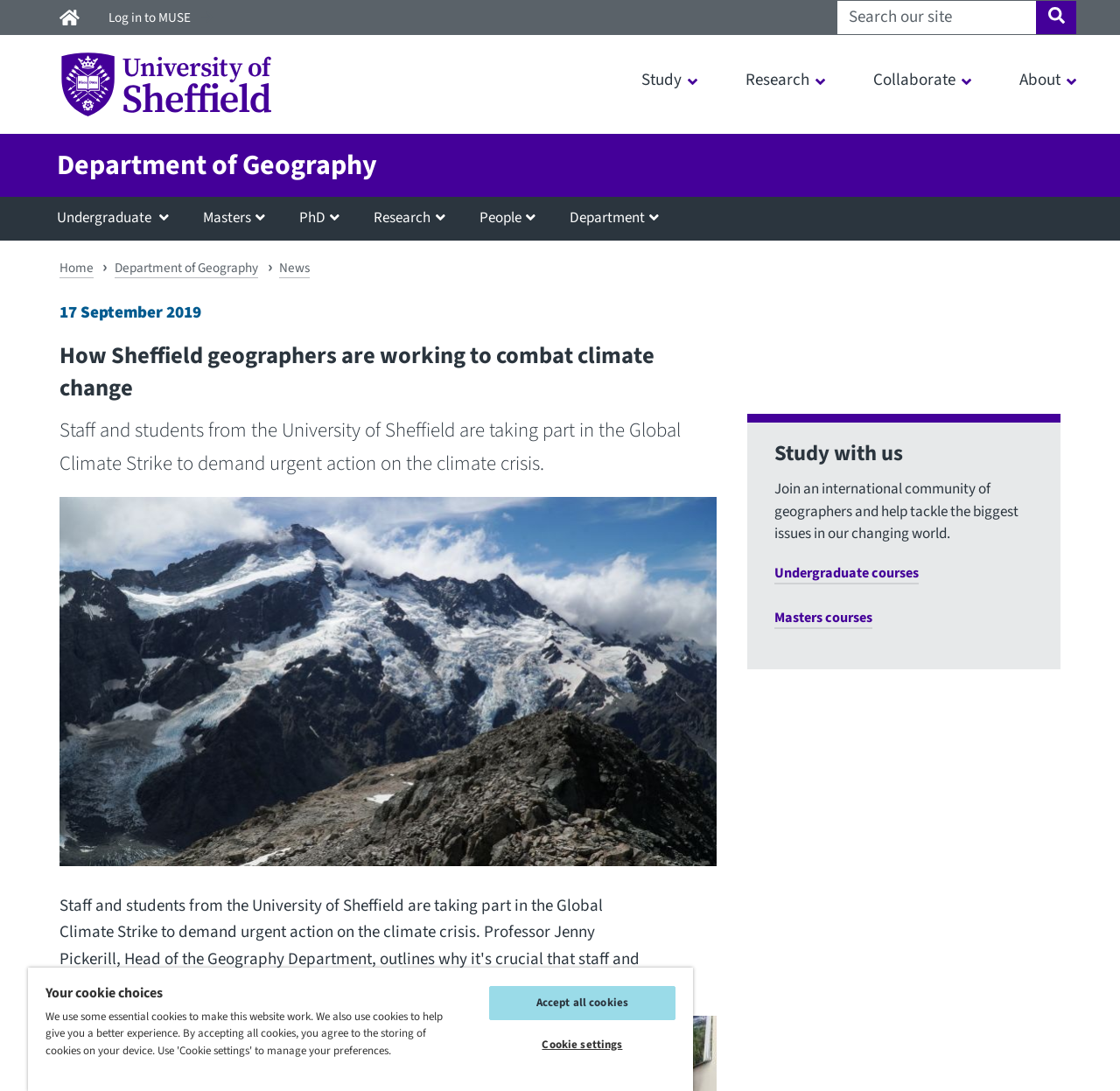Generate an in-depth caption that captures all aspects of the webpage.

The webpage is about the Department of Geography at the University of Sheffield, with a focus on the university's involvement in the Global Climate Strike. At the top of the page, there is a navigation menu with links to the university's homepage, login, and search functionality. Below this, there is a banner with a link to the university's homepage and a navigation menu with buttons for studying, research, collaboration, and about the university.

The main content of the page is divided into sections. The first section has a heading "Department of Geography" and a link to the department's page. Below this, there are buttons for undergraduate, masters, PhD, research, people, and department-related topics.

The next section has a heading "You are here" with links to the university's homepage, the department of geography, and news. There is also a timestamp indicating that the content was published on September 17, 2019.

The main article has a heading "How Sheffield geographers are working to combat climate change" and a brief summary of the university's involvement in the Global Climate Strike. Below this, there is an image of a glacier and mountains. The article continues with a section titled "Study with us" which describes the benefits of studying geography at the University of Sheffield and provides links to undergraduate and masters courses.

At the bottom of the page, there is a section about cookie choices with buttons to accept all cookies or adjust cookie settings.